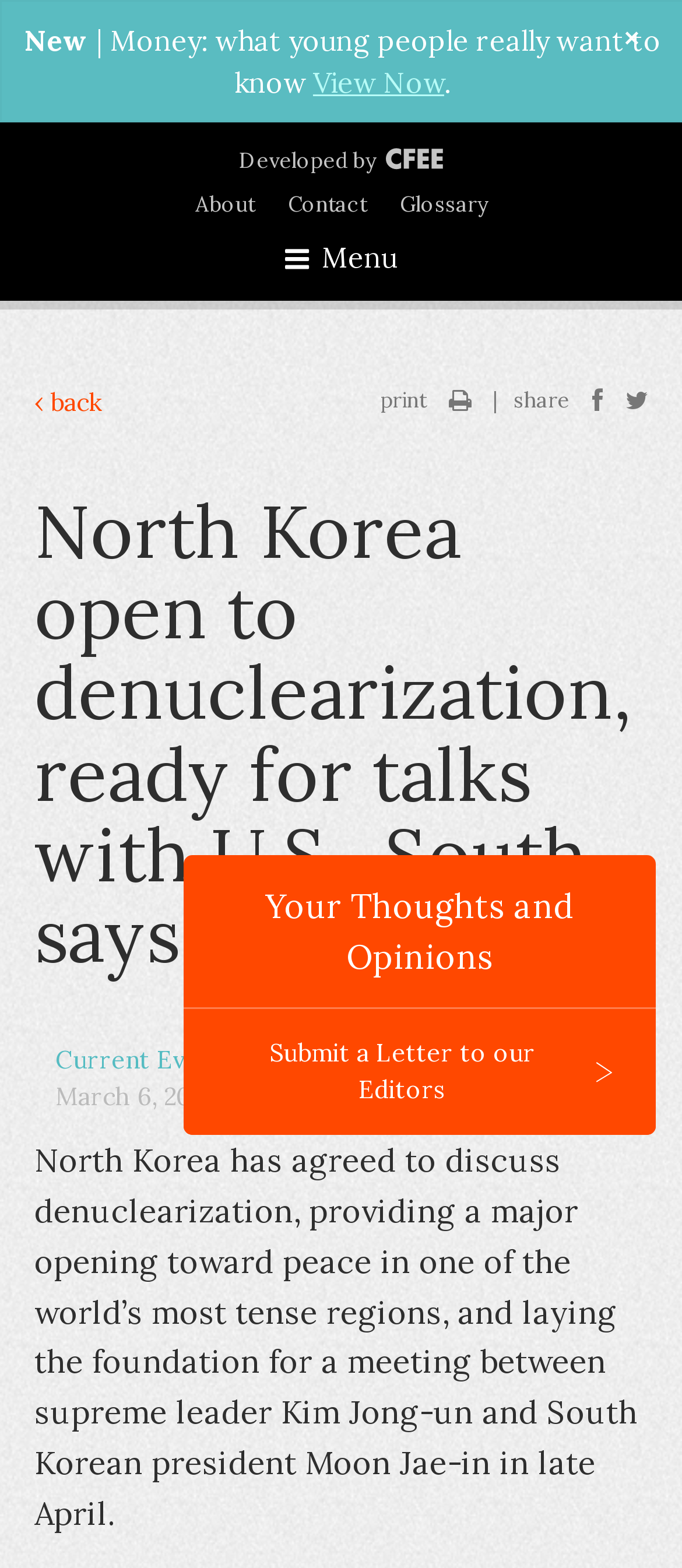Please identify the coordinates of the bounding box for the clickable region that will accomplish this instruction: "Go to the about page".

[0.286, 0.122, 0.373, 0.138]